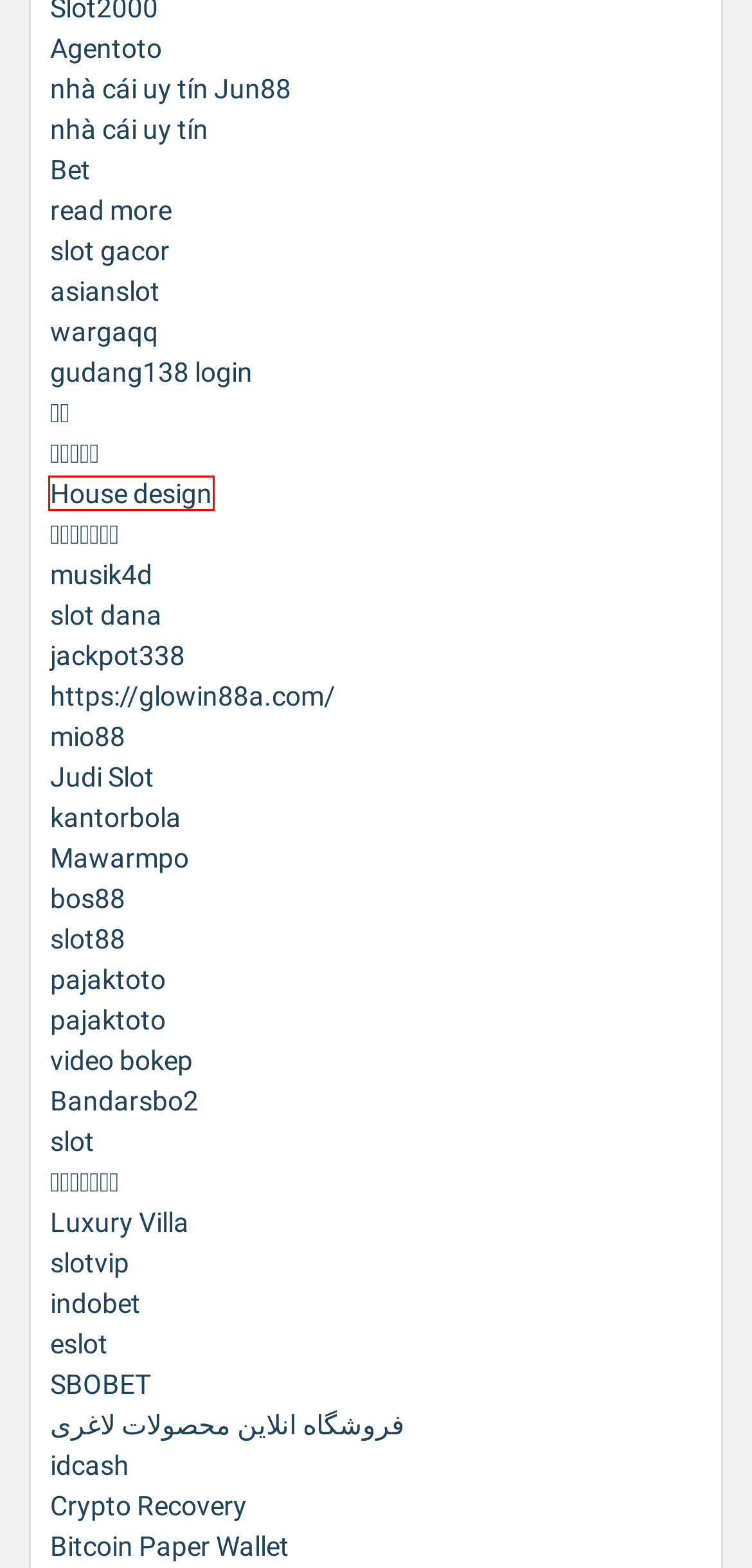You have a screenshot of a webpage with a red bounding box around an element. Select the webpage description that best matches the new webpage after clicking the element within the red bounding box. Here are the descriptions:
A. Bos88 - Agen Slot Pragmatic Play Gampang Maxwin
B. PAJAKTOTO | Situs Slot Online Terpercaya, Agen Judi Online Terbaik
C. فروشگاه آنلاین اسلیمینگ آکادمی - فروش محصولات لاغری و کاهش وزن و پوست و مو
D. IDCash88 - Permainan Terupdate Jackpot Terbesar IDN Sports
E. Kpop4d: Situs Slot Gacor Gampang Menang Hari Ini
F. แบบบ้าน แสดงองค์ประกอบของโครงสร้างและตำแหน่งต่างๆ
G. PAJAKTOTO : Situs Judi SLOT Online Terbaik & Terbesar
H. Gudang138 - Bermain Slot Raih Cuan Di Gudang 138

F